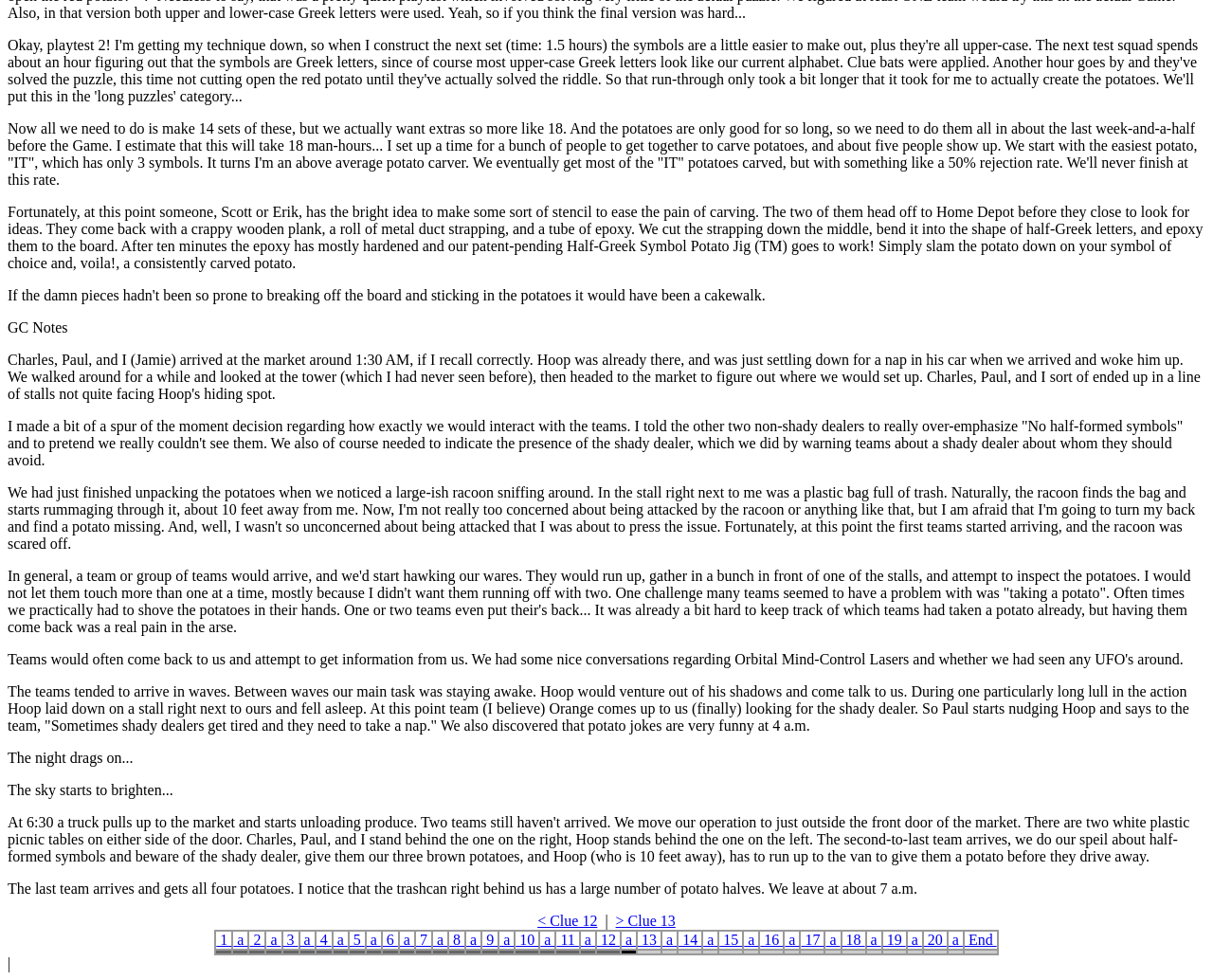Respond to the following question with a brief word or phrase:
What is the main activity described in the text?

Carving potatoes